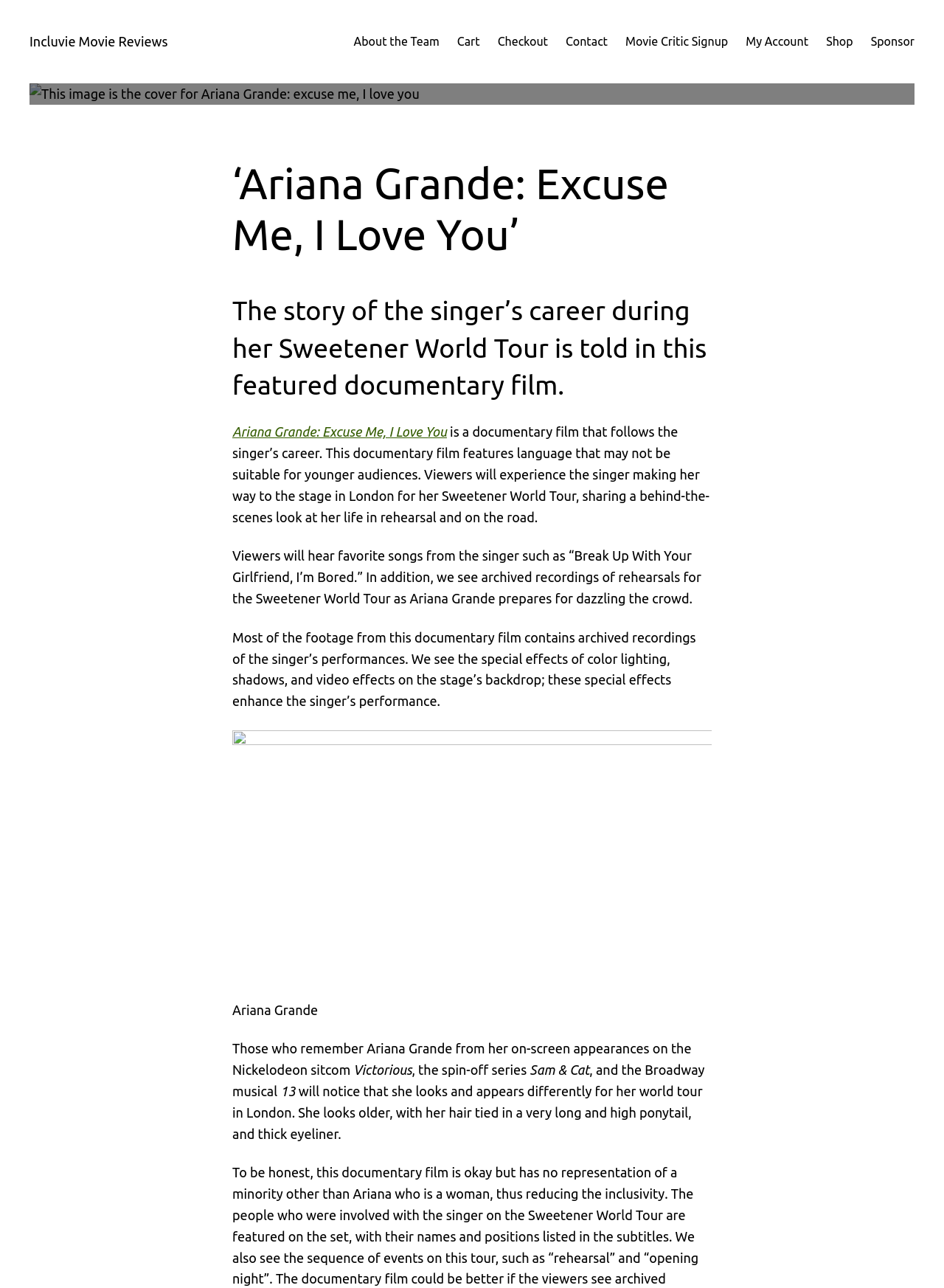Could you locate the bounding box coordinates for the section that should be clicked to accomplish this task: "Read the article 'Shifting Career for the Digital Times: What to Consider'".

None